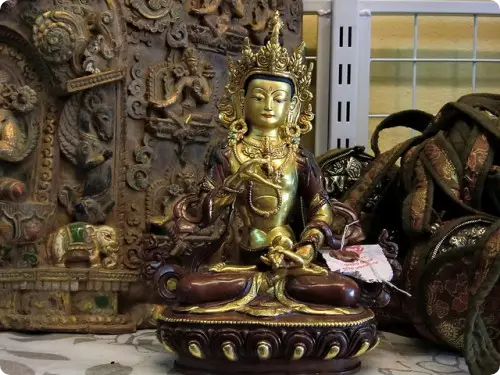Answer succinctly with a single word or phrase:
What is the cultural significance of the statue?

Tibetan spiritual traditions